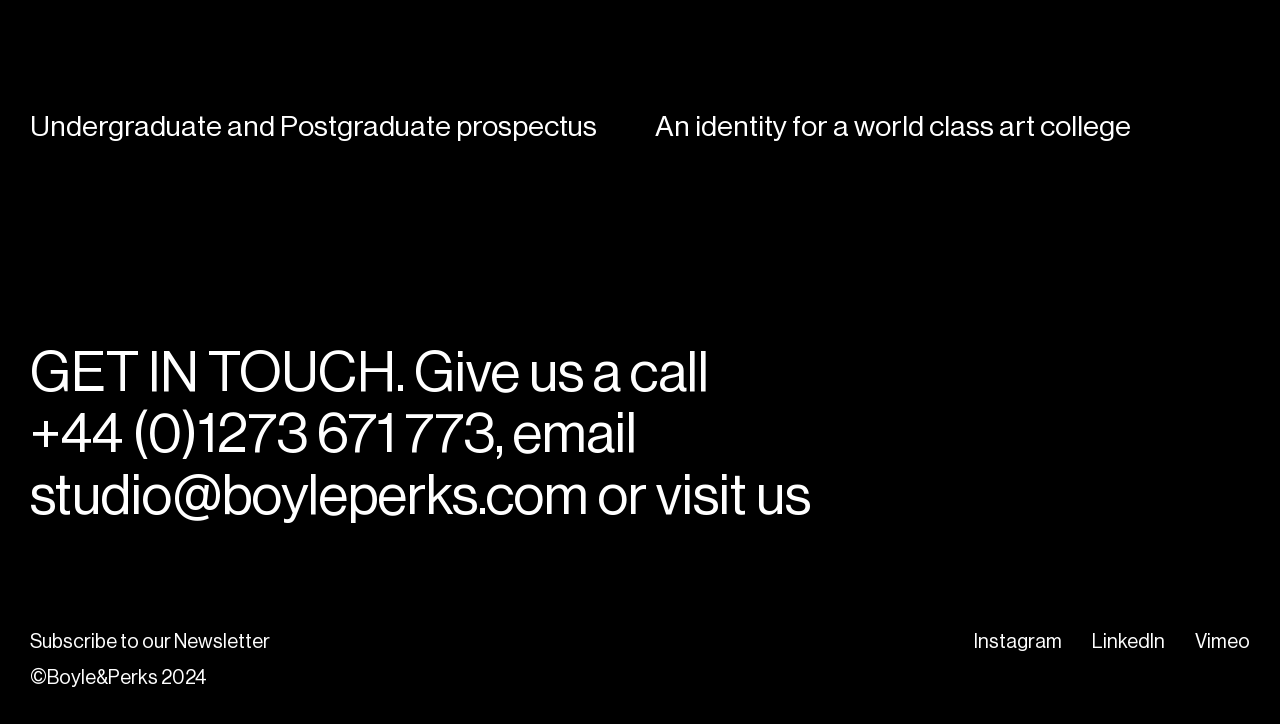What year is the copyright for?
Please respond to the question with a detailed and well-explained answer.

I found the copyright year by looking at the text at the bottom of the page, which is '©Boyle&Perks 2024'.